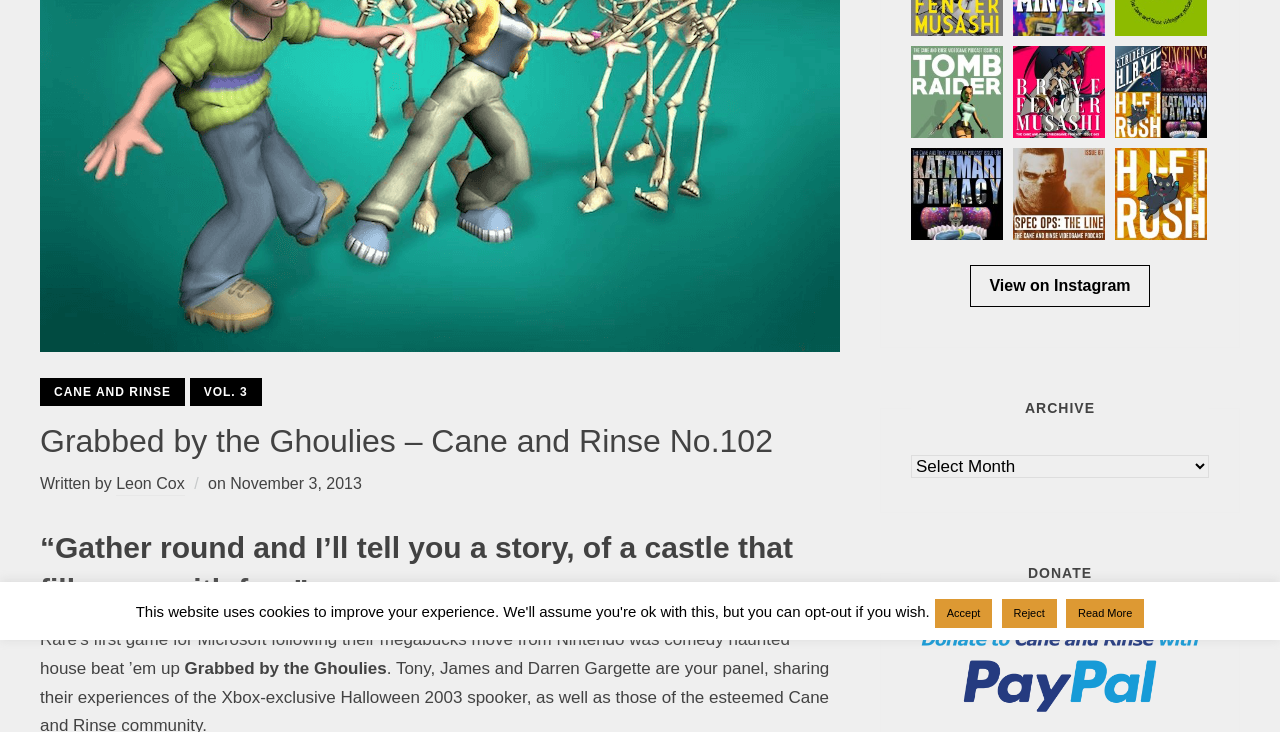From the element description: "Accept", extract the bounding box coordinates of the UI element. The coordinates should be expressed as four float numbers between 0 and 1, in the order [left, top, right, bottom].

[0.73, 0.818, 0.775, 0.858]